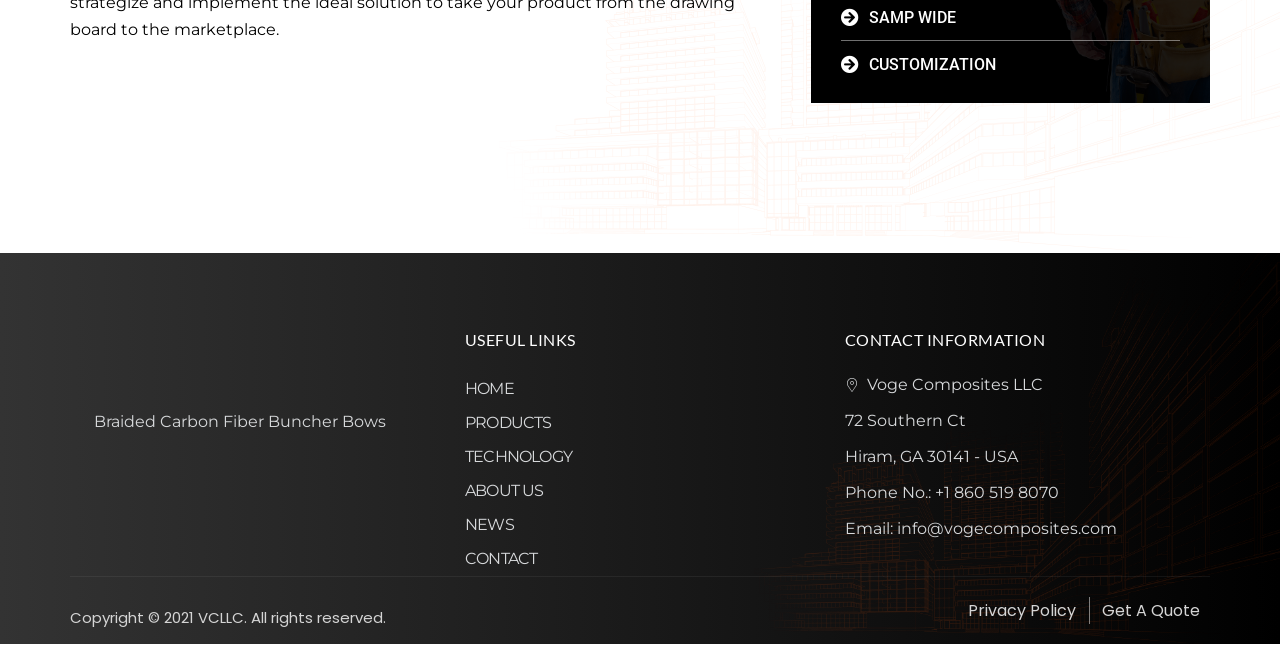Given the element description "Contact", identify the bounding box of the corresponding UI element.

[0.363, 0.84, 0.617, 0.893]